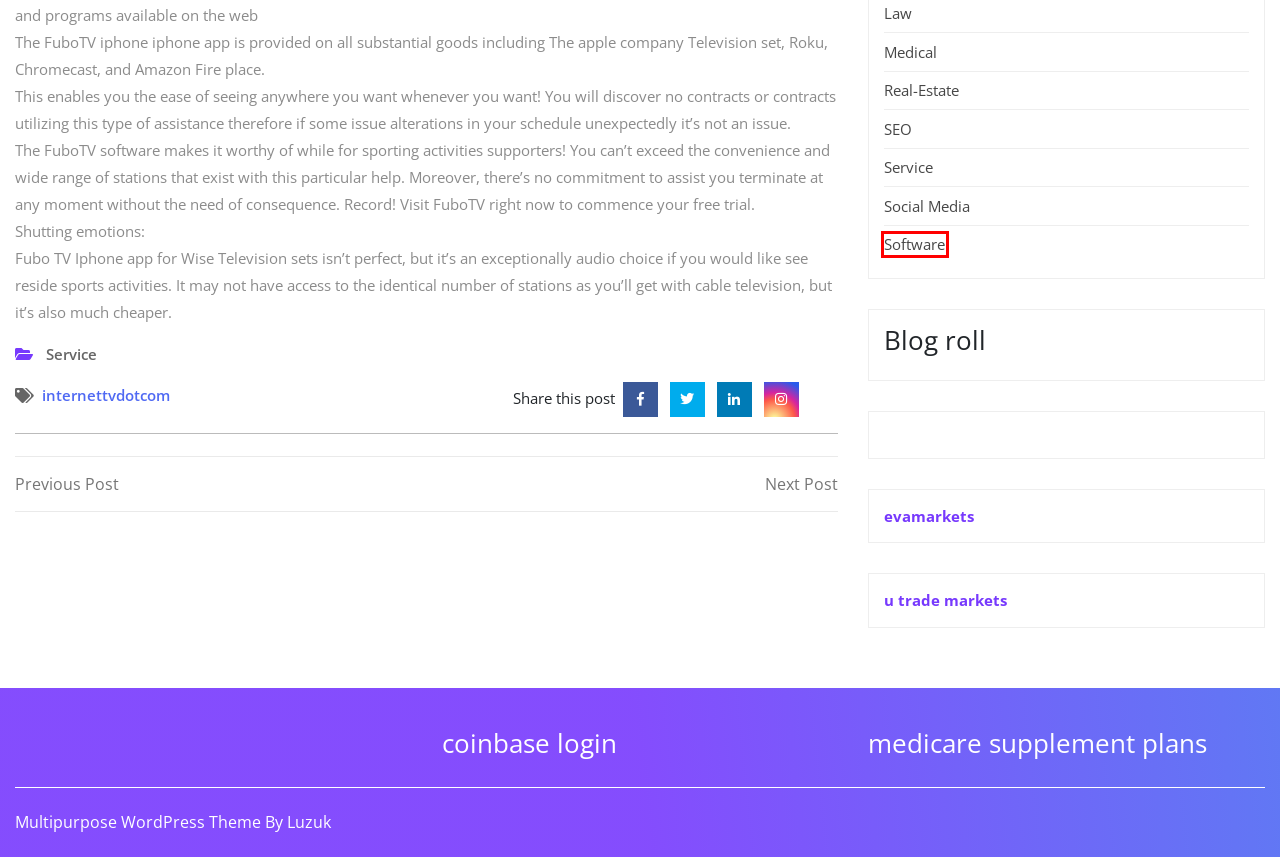You are presented with a screenshot of a webpage with a red bounding box. Select the webpage description that most closely matches the new webpage after clicking the element inside the red bounding box. The options are:
A. Software – The Hours
B. internettvdotcom – The Hours
C. EVA Markets - Your Ultimate Destination for Effortless Success.
D. Law – The Hours
E. Medical – The Hours
F. Important things to look for in an online Badugi provider – The Hours
G. UTrade Markets
H. Real-Estate – The Hours

A